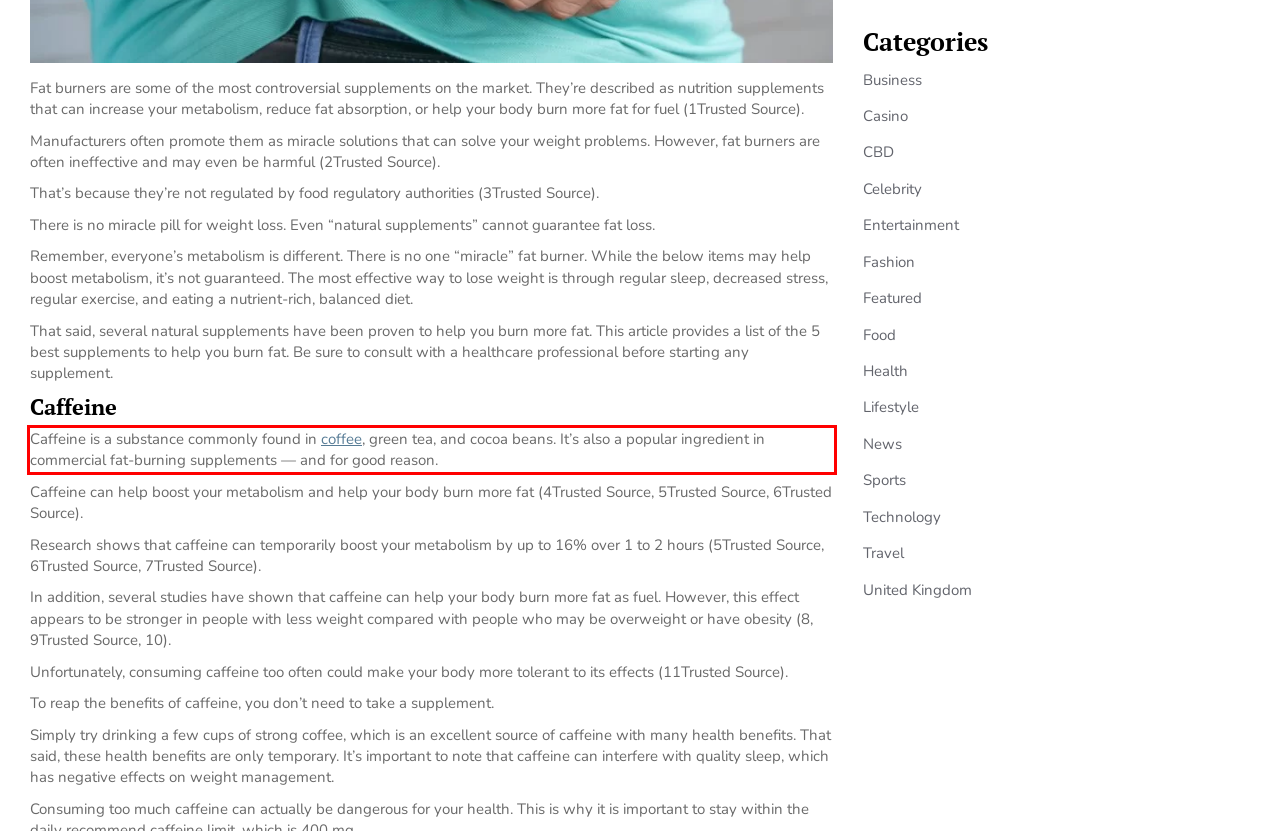With the provided screenshot of a webpage, locate the red bounding box and perform OCR to extract the text content inside it.

Caffeine is a substance commonly found in coffee, green tea, and cocoa beans. It’s also a popular ingredient in commercial fat-burning supplements — and for good reason.